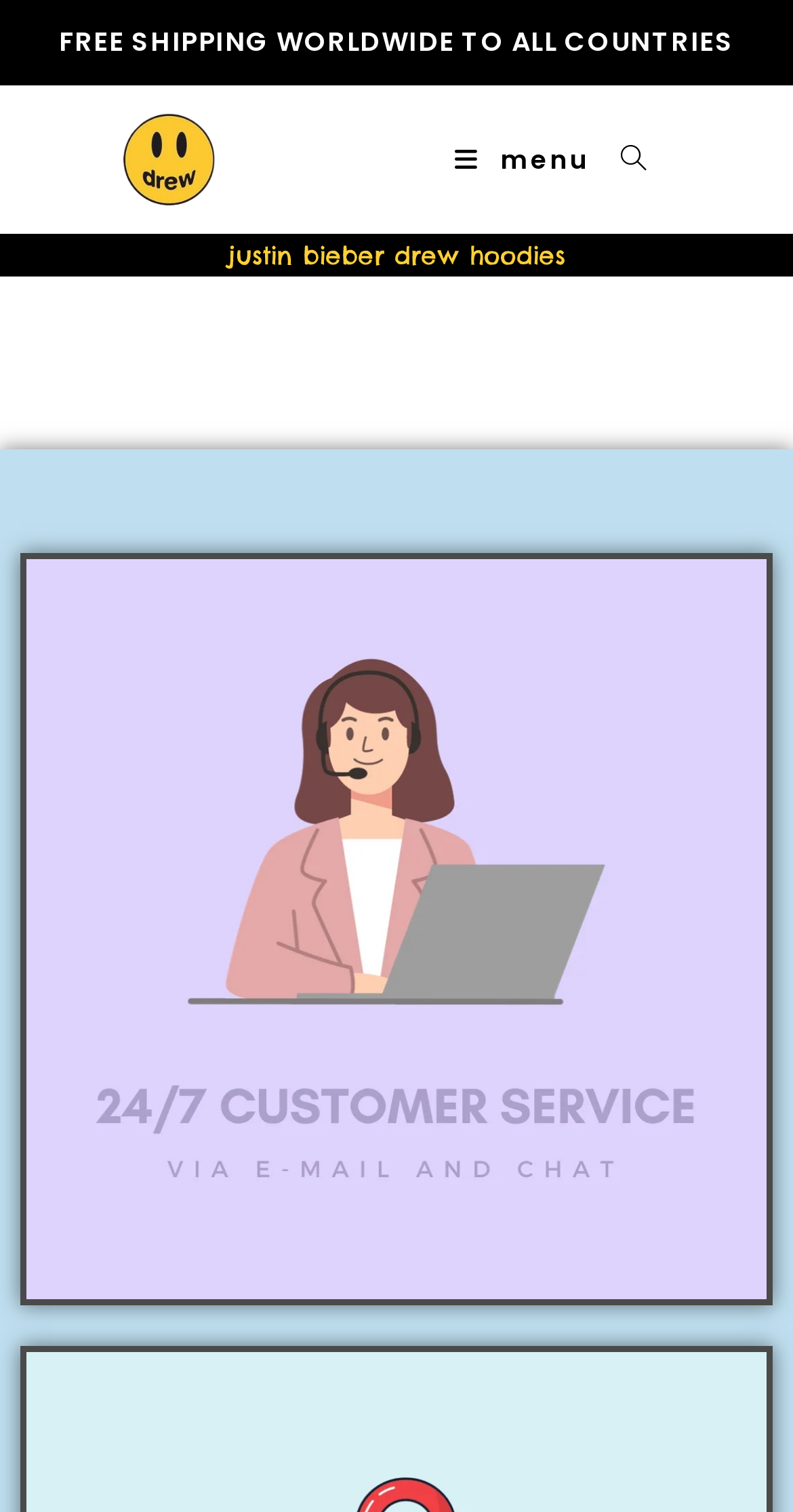Respond to the following query with just one word or a short phrase: 
What is the shipping policy?

Free worldwide shipping